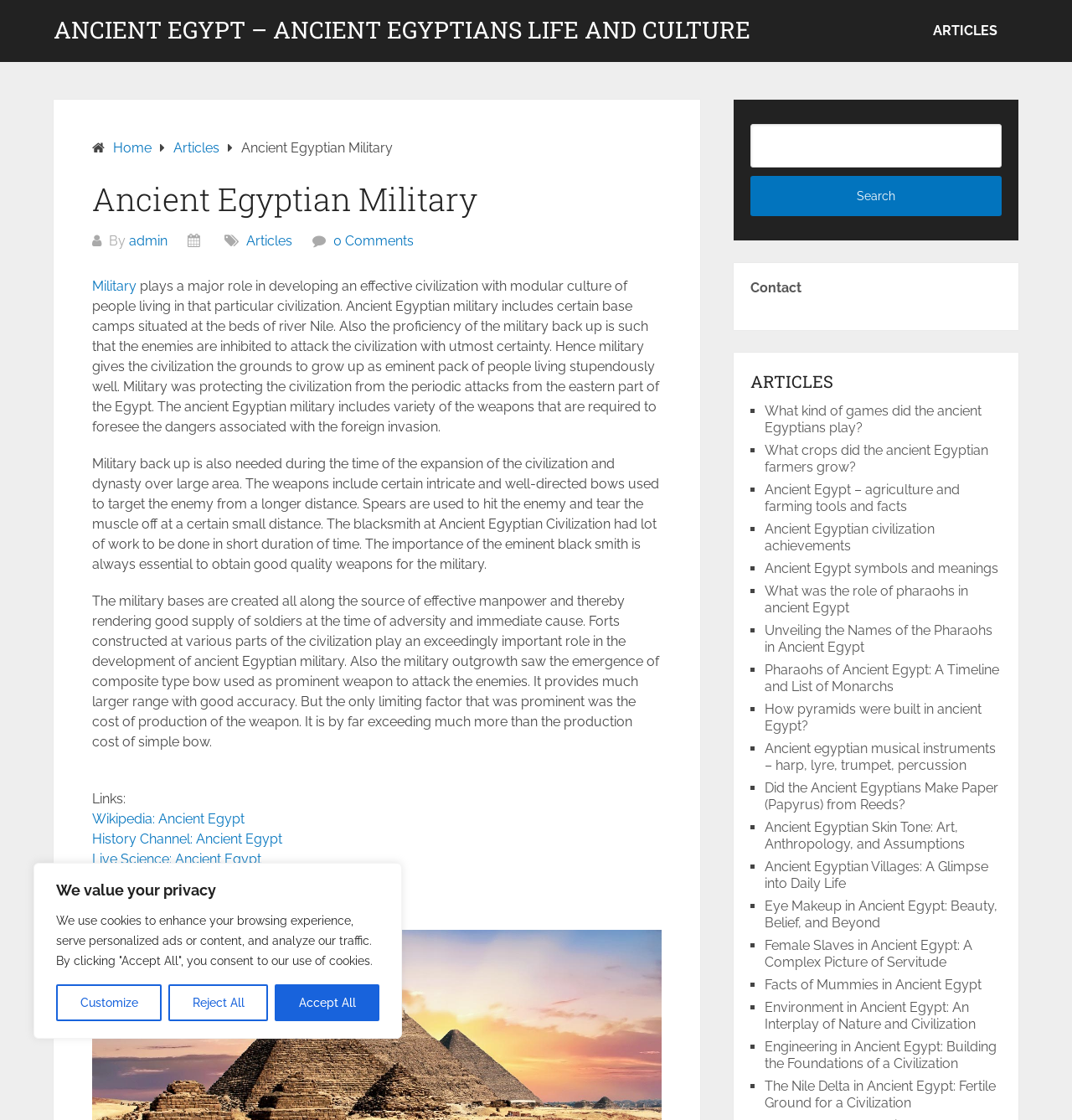Identify the bounding box coordinates for the element that needs to be clicked to fulfill this instruction: "Click the 'Military' link". Provide the coordinates in the format of four float numbers between 0 and 1: [left, top, right, bottom].

[0.086, 0.248, 0.127, 0.263]